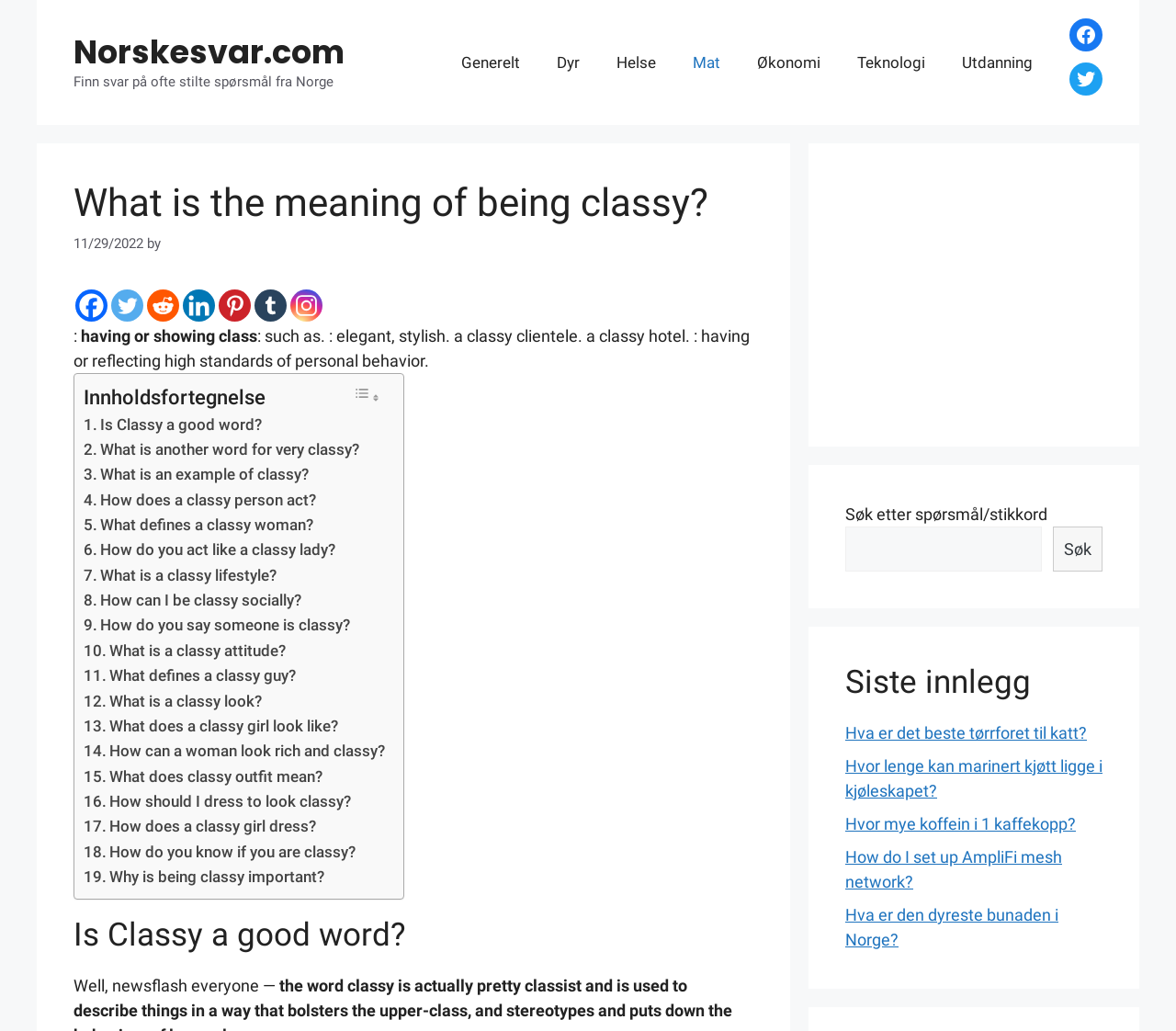Give the bounding box coordinates for the element described by: "What defines a classy guy?".

[0.093, 0.646, 0.252, 0.664]